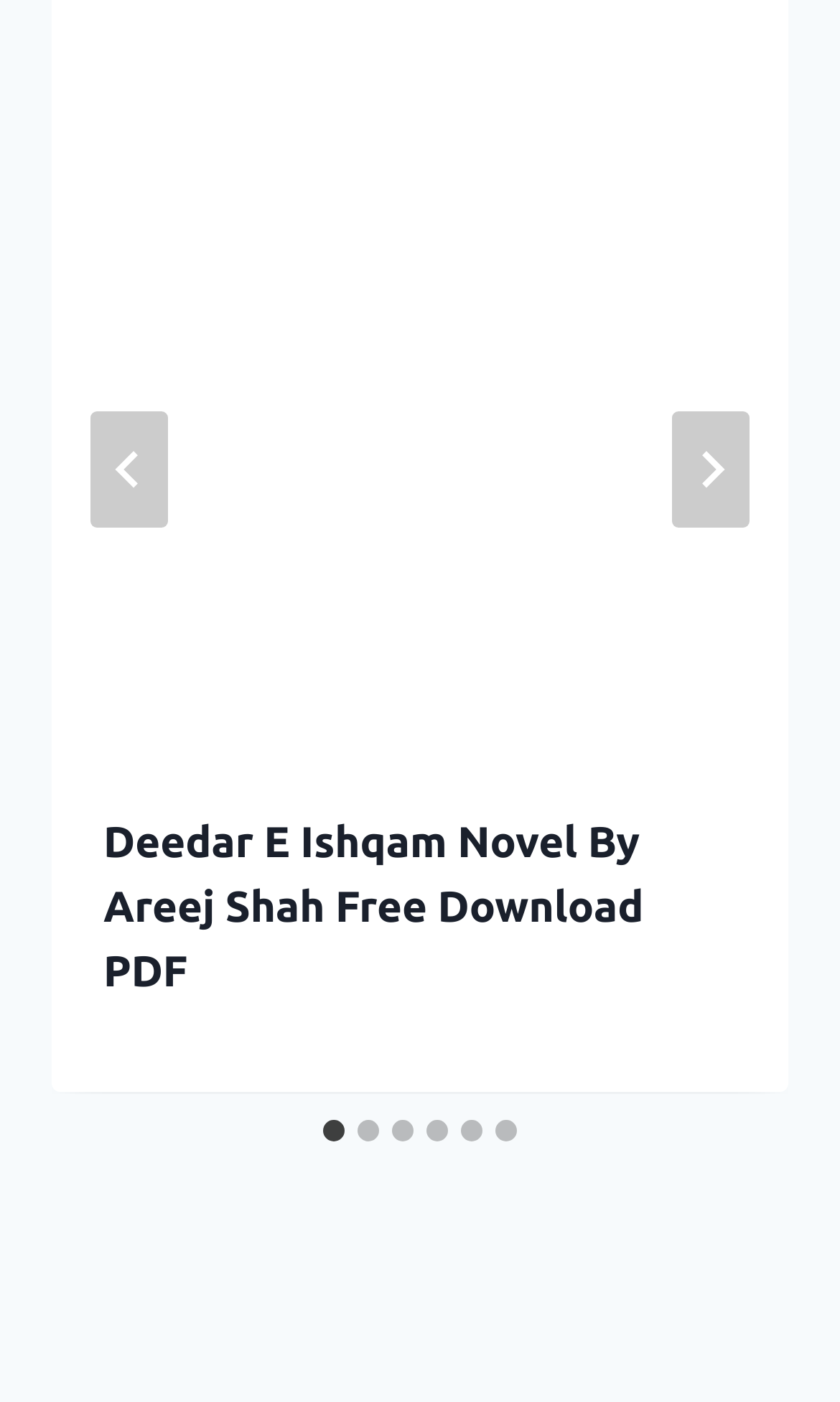Answer the question with a single word or phrase: 
Who is the author of the novel?

Areej Shah